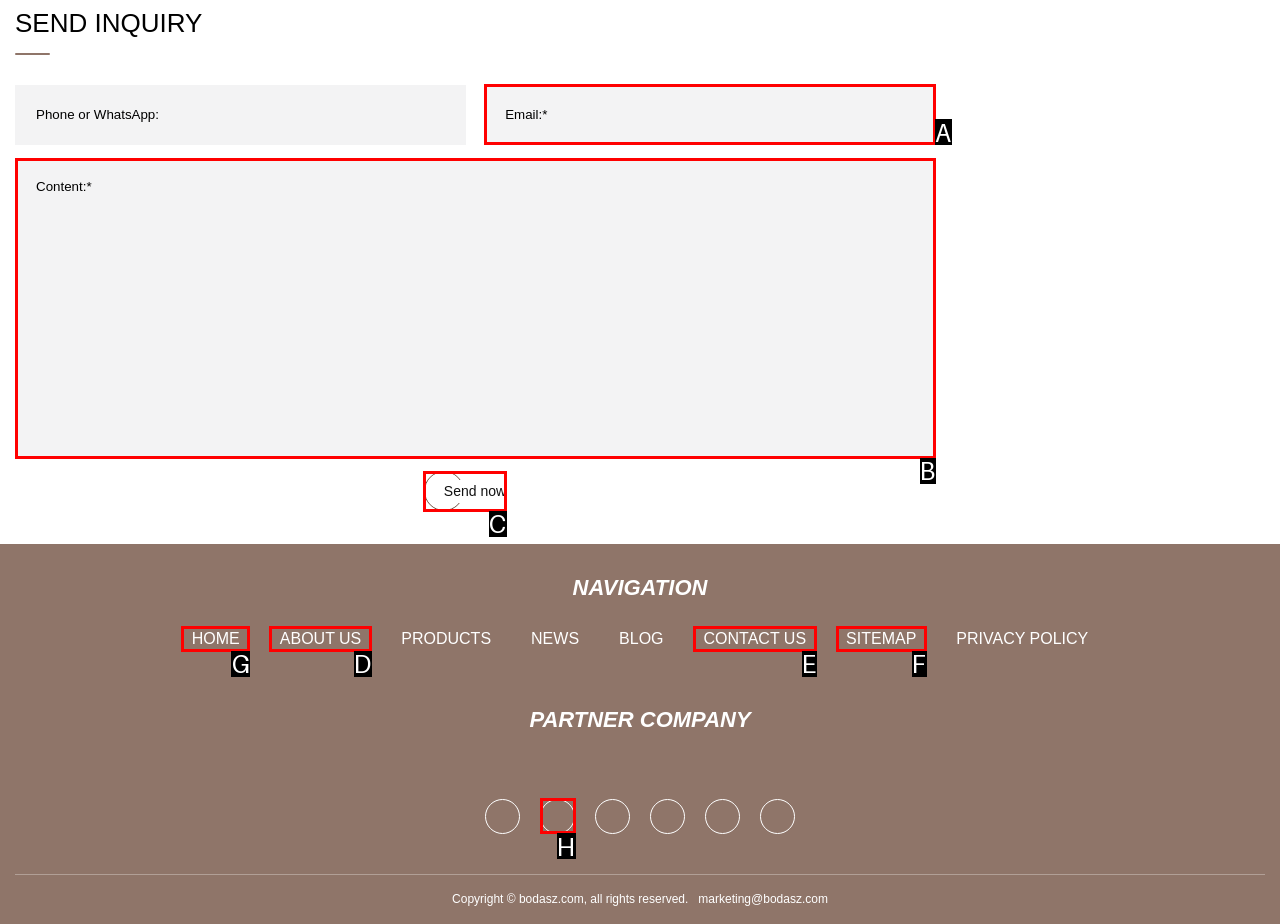Which choice should you pick to execute the task: Go to home page
Respond with the letter associated with the correct option only.

G